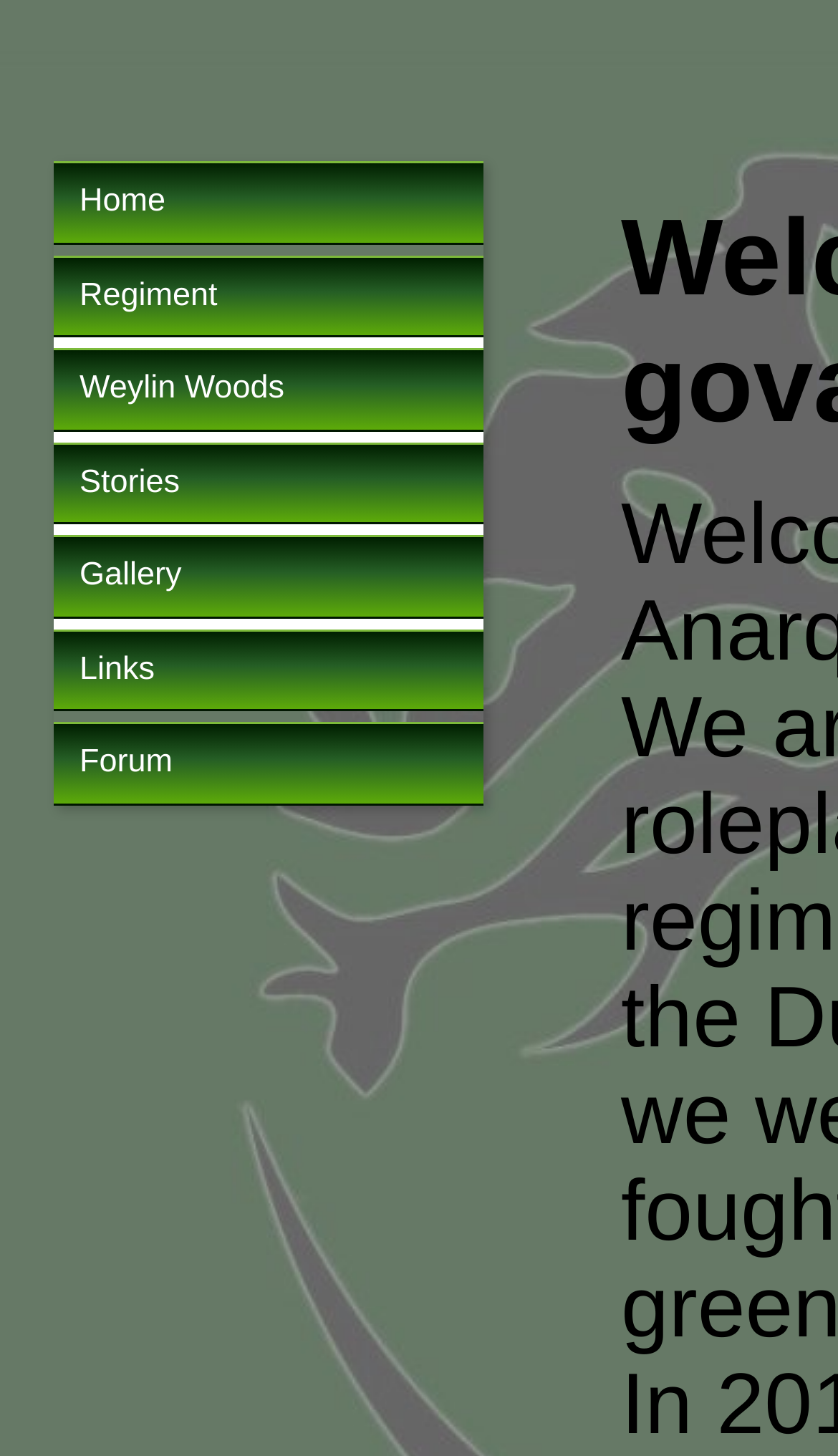Answer the following inquiry with a single word or phrase:
How many links are under the 'Stories' heading?

4